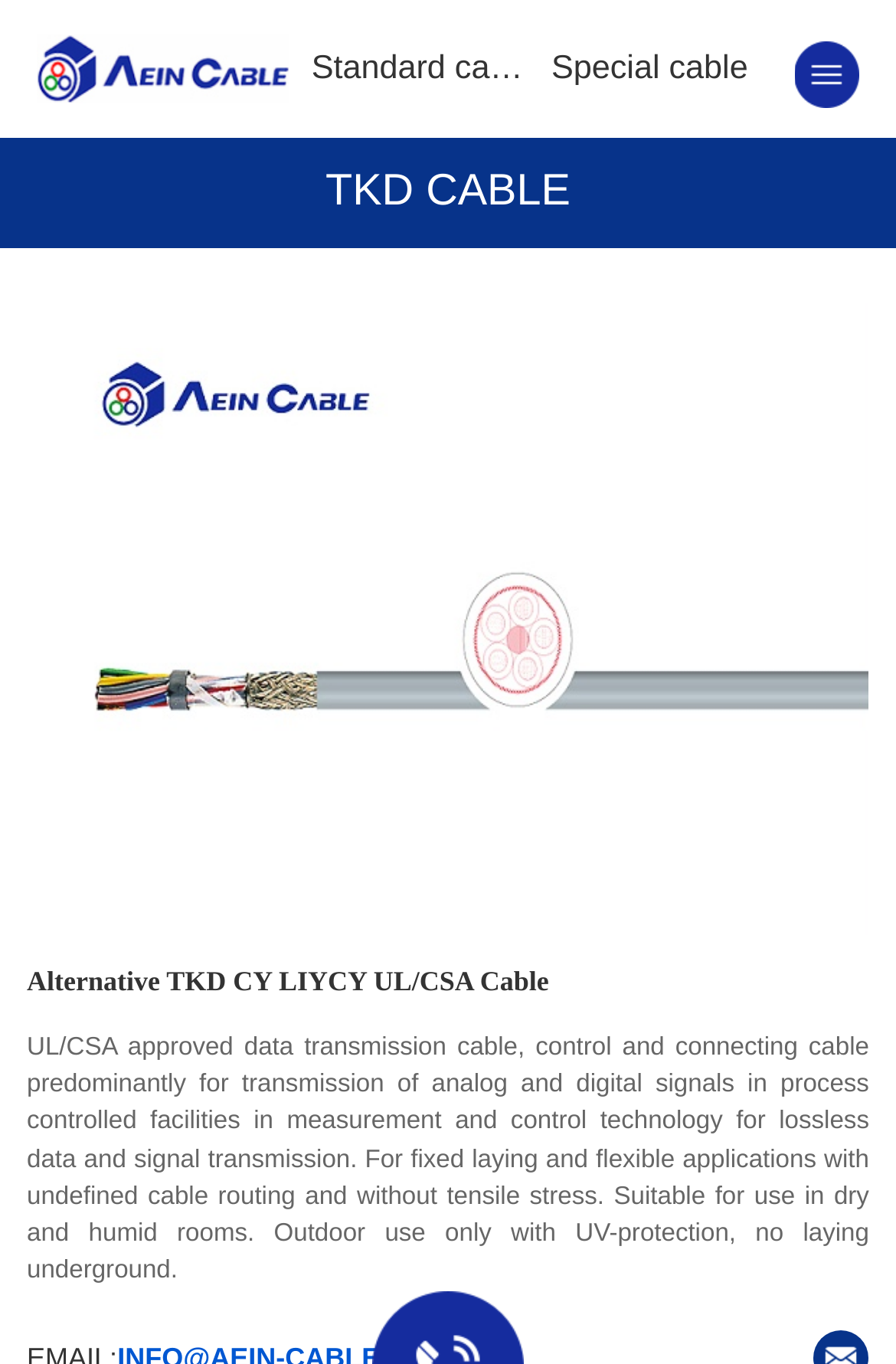Answer the question with a single word or phrase: 
What type of cable is described?

Control cable